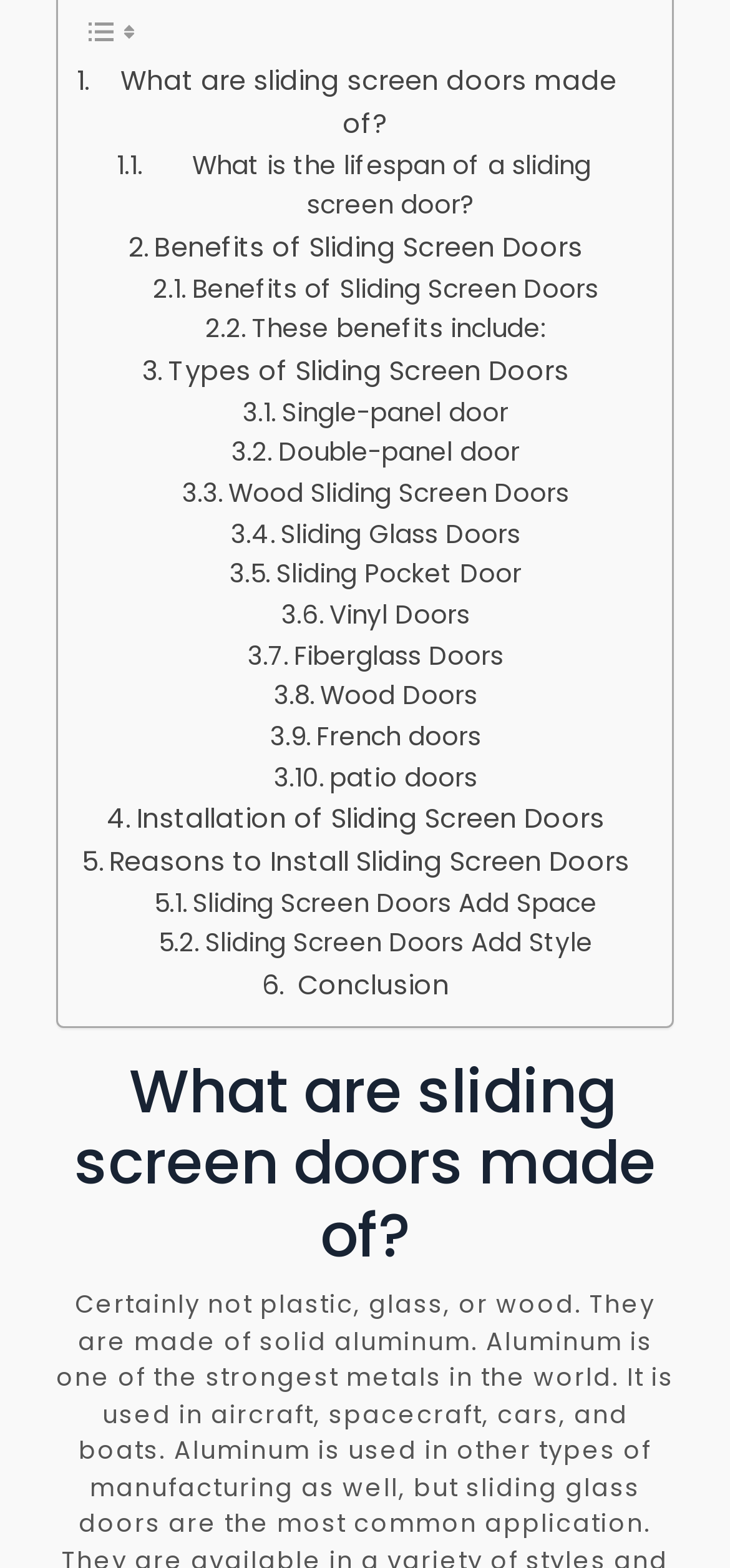Predict the bounding box of the UI element based on the description: "Conclusion". The coordinates should be four float numbers between 0 and 1, formatted as [left, top, right, bottom].

[0.359, 0.615, 0.615, 0.642]